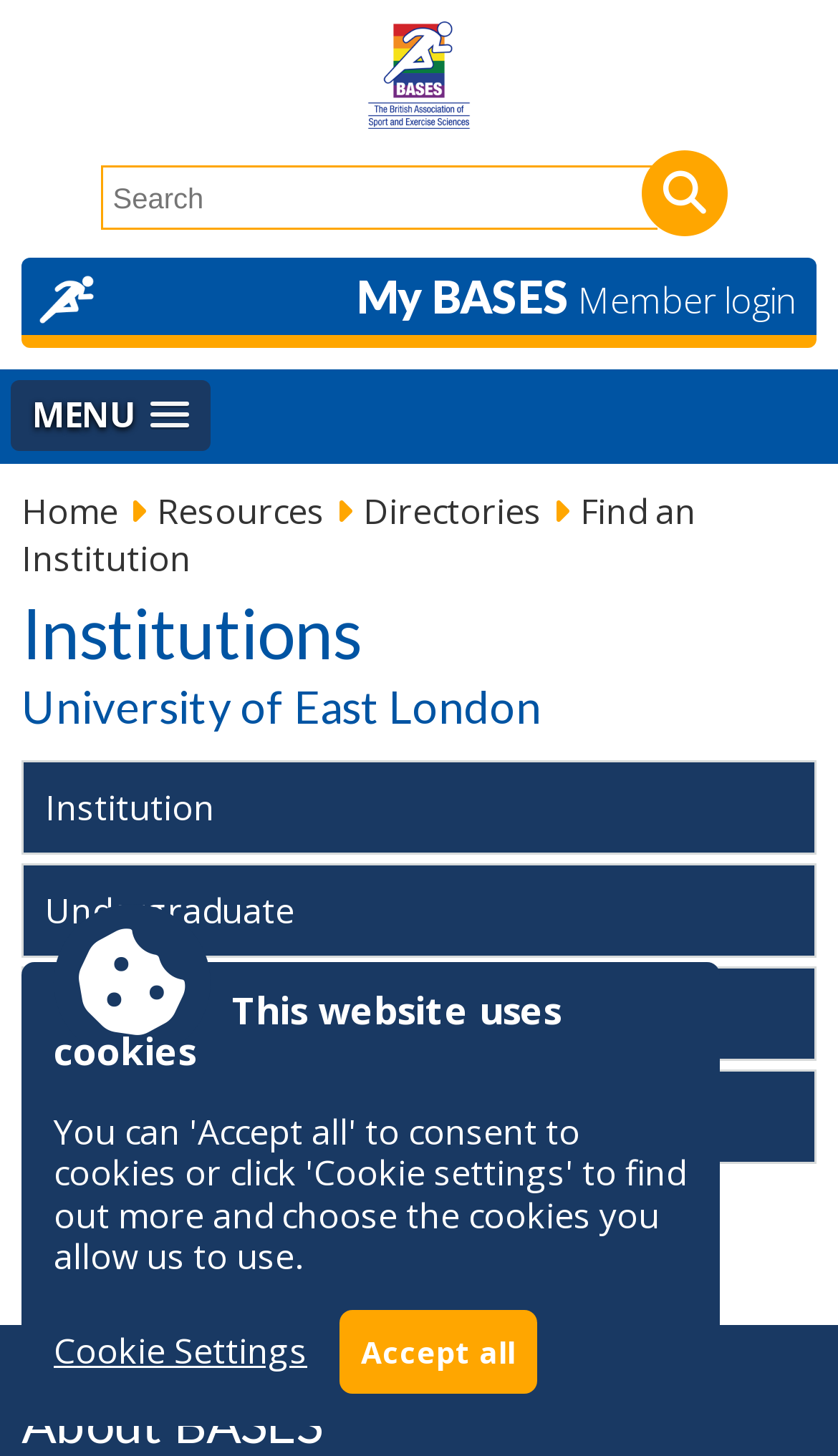Determine the bounding box coordinates (top-left x, top-left y, bottom-right x, bottom-right y) of the UI element described in the following text: Adley Joe

None